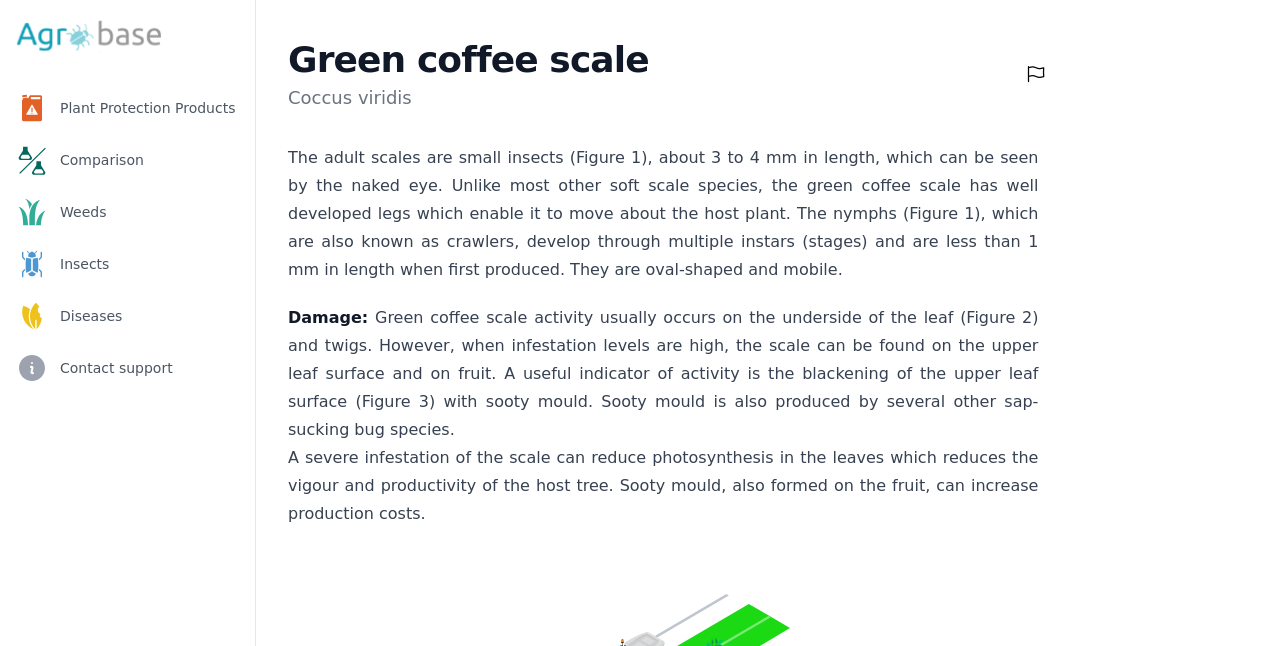Provide a brief response using a word or short phrase to this question:
Where does the green coffee scale activity usually occur?

Underside of the leaf and twigs